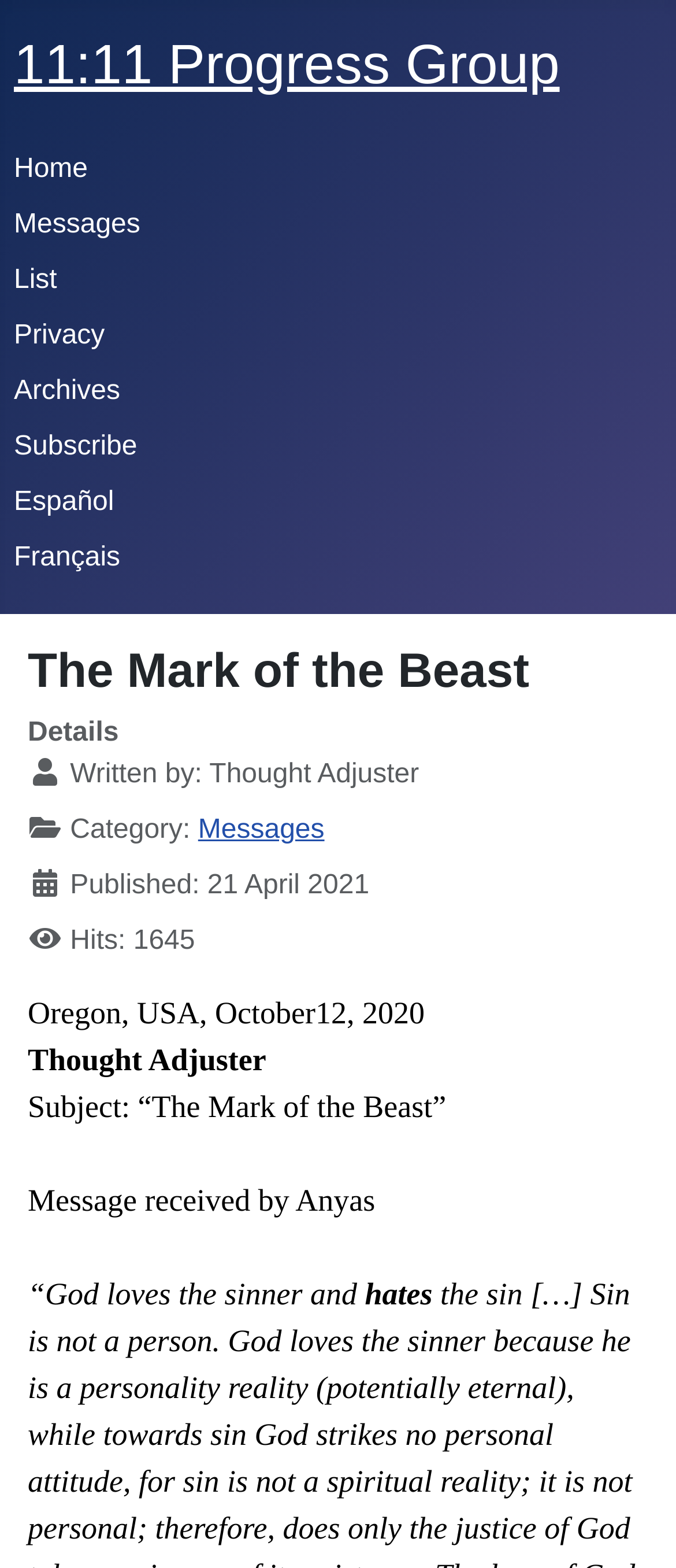Answer this question using a single word or a brief phrase:
How many hits does the message have?

1645